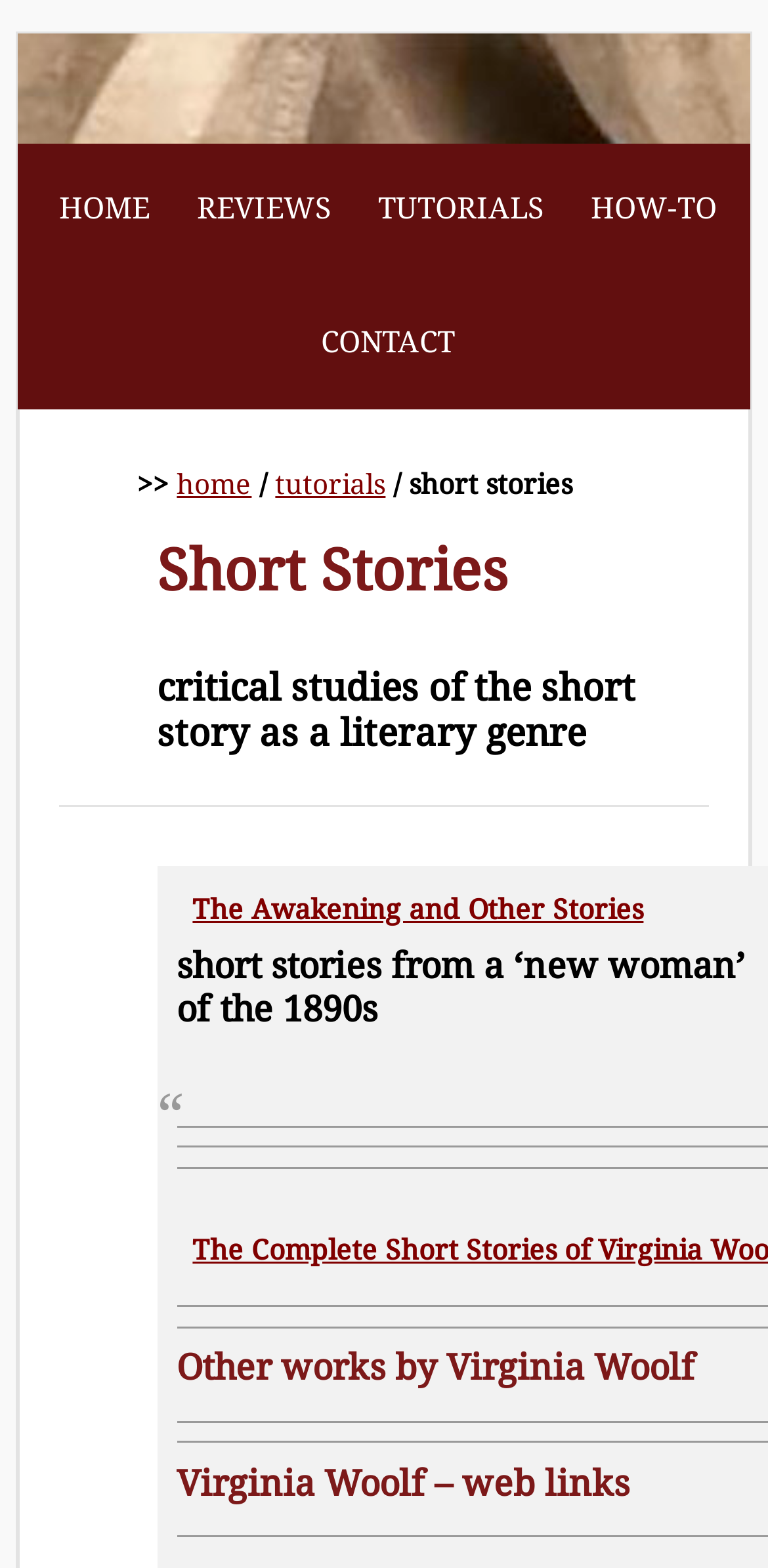Give a one-word or one-phrase response to the question: 
What is the title of the first short story?

The Awakening and Other Stories